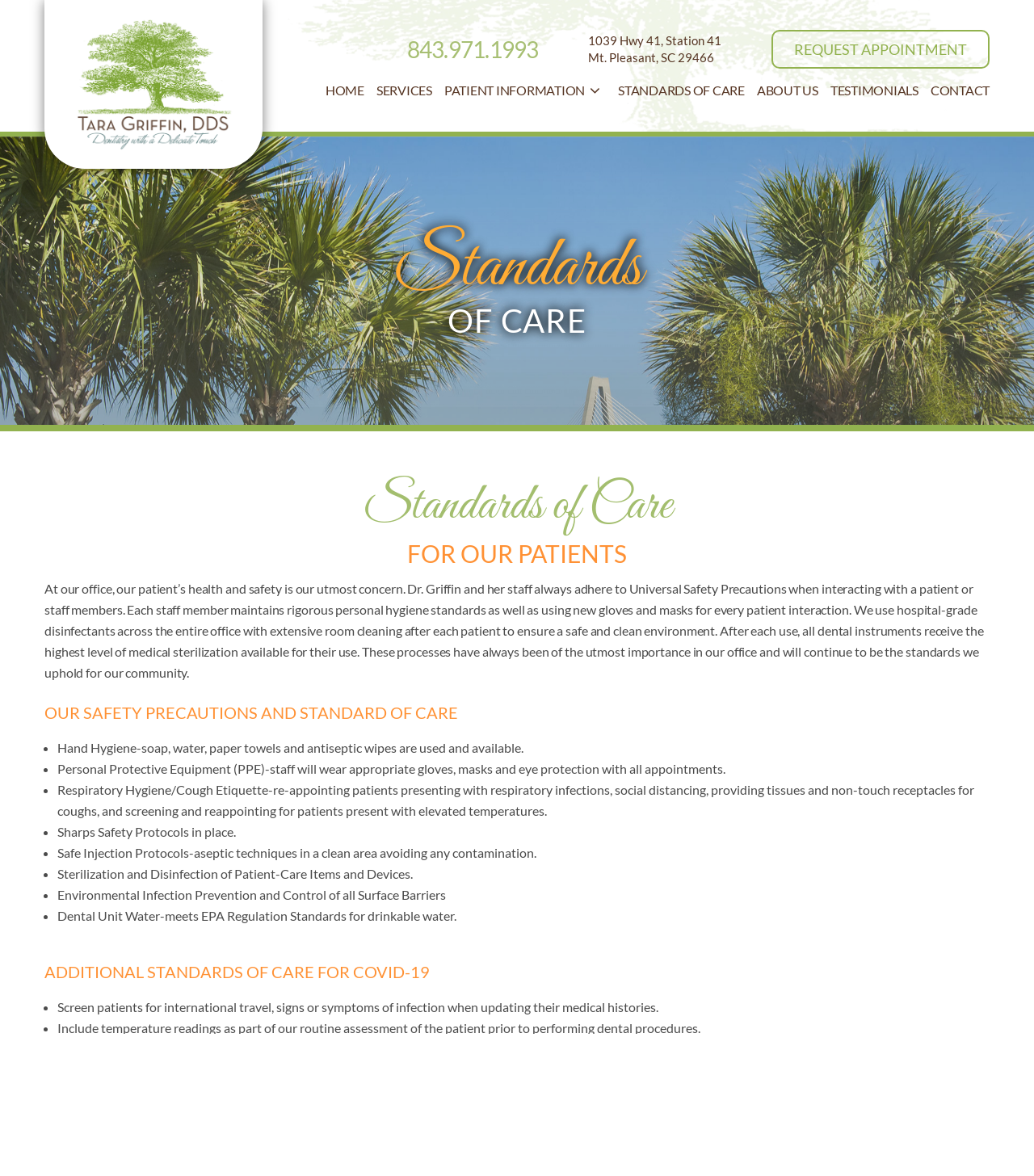Identify the bounding box coordinates of the specific part of the webpage to click to complete this instruction: "Click on the '« Previous' link".

None